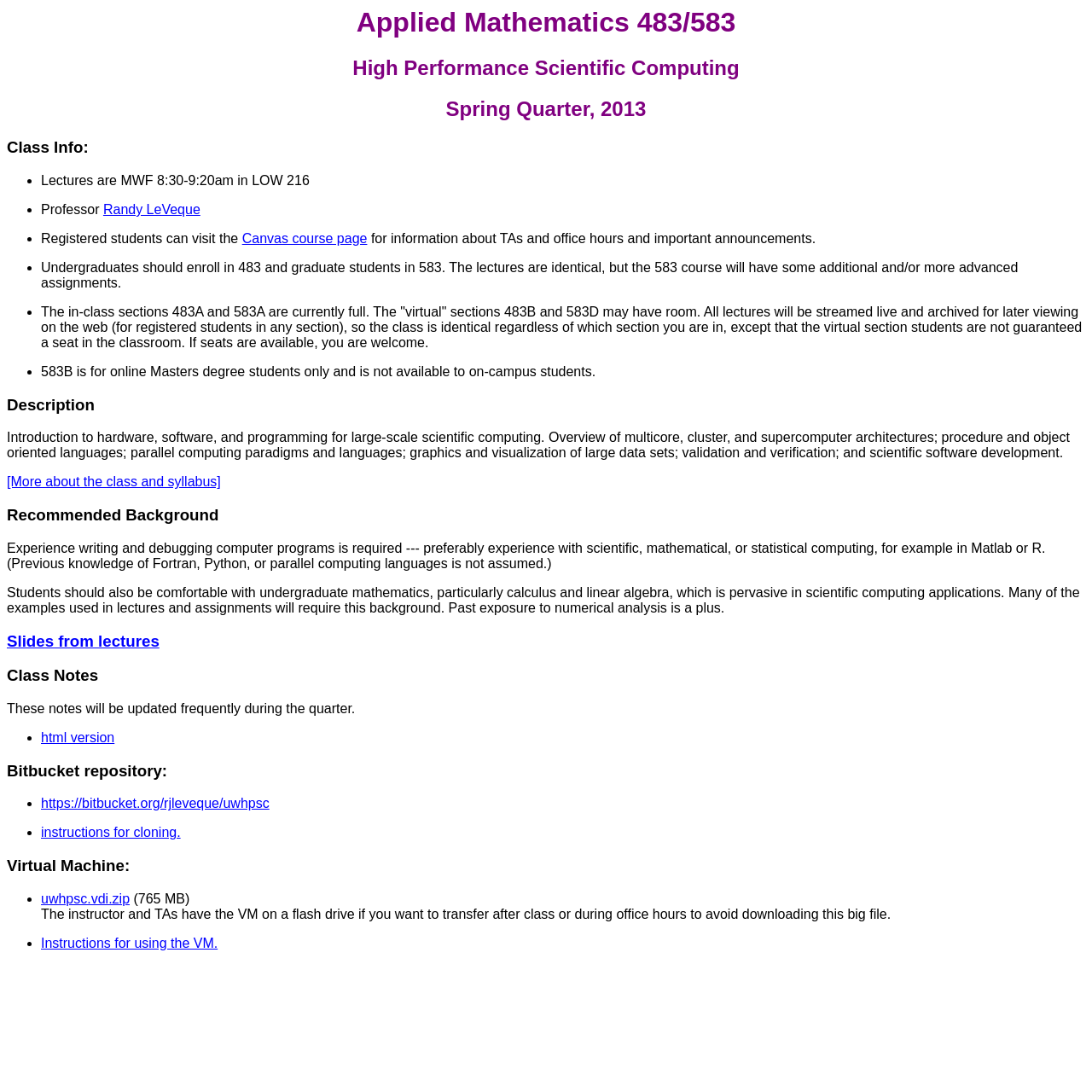Articulate a complete and detailed caption of the webpage elements.

This webpage is about a university course, AMath 483/583, specifically focused on High Performance Scientific Computing. The page is divided into several sections, each with a clear heading.

At the top, there are three headings: "Applied Mathematics 483/583", "High Performance Scientific Computing", and "Spring Quarter, 2013". Below these headings, there is a section titled "Class Info:" which contains a list of four items. The first item mentions the lecture schedule, the second item lists the professor's name, Randy LeVeque, as a link, the third item provides a link to the Canvas course page, and the fourth item explains the difference between the 483 and 583 courses.

Following this section, there is a "Description" section that provides an overview of the course, including the topics that will be covered, such as hardware, software, and programming for large-scale scientific computing.

The next section is "Recommended Background", which lists the prerequisites for the course, including experience with computer programming and undergraduate mathematics, particularly calculus and linear algebra.

The page then has several sections related to course materials, including "Slides from lectures", "Class Notes", and "Bitbucket repository:". Each of these sections contains links to relevant resources.

Finally, there is a section on "Virtual Machine:", which provides links to download a virtual machine and instructions for using it.

Throughout the page, there are no images, but there are many links to external resources, such as the Canvas course page, Bitbucket repository, and virtual machine downloads. The overall structure of the page is organized and easy to follow, with clear headings and concise text.